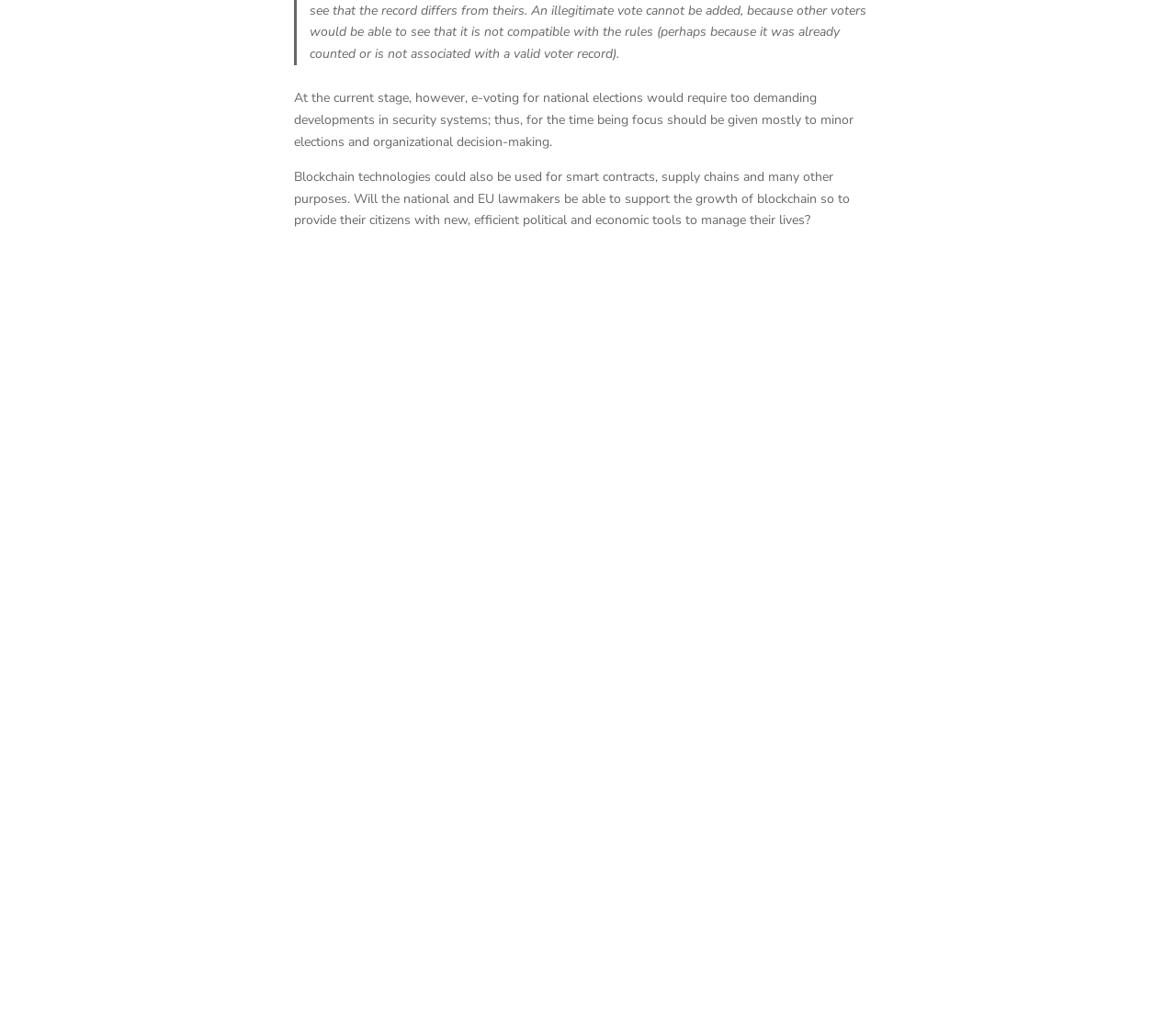Find the bounding box coordinates of the area to click in order to follow the instruction: "View all articles".

[0.43, 0.343, 0.57, 0.396]